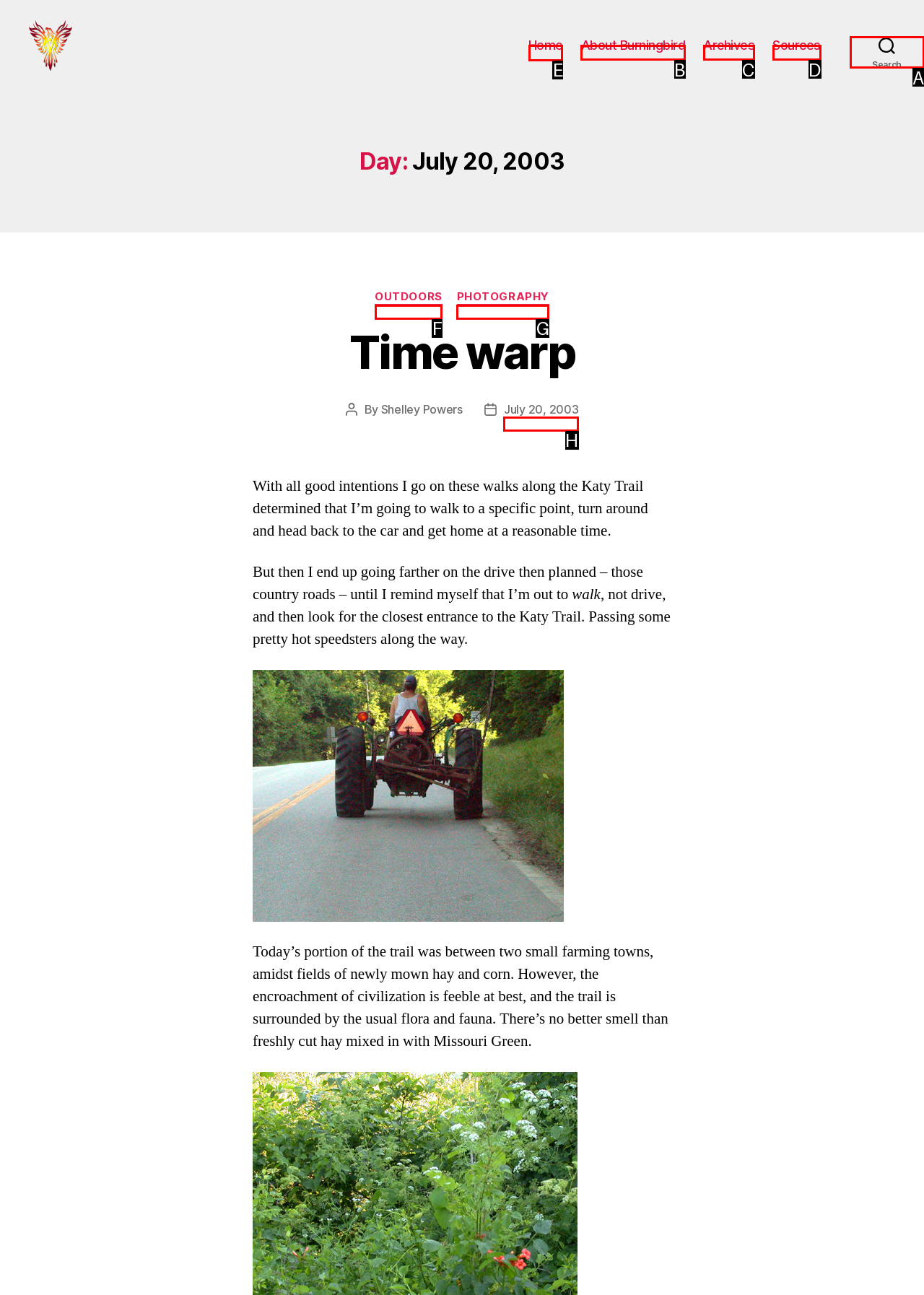Specify which HTML element I should click to complete this instruction: Click the 'Home' link Answer with the letter of the relevant option.

E